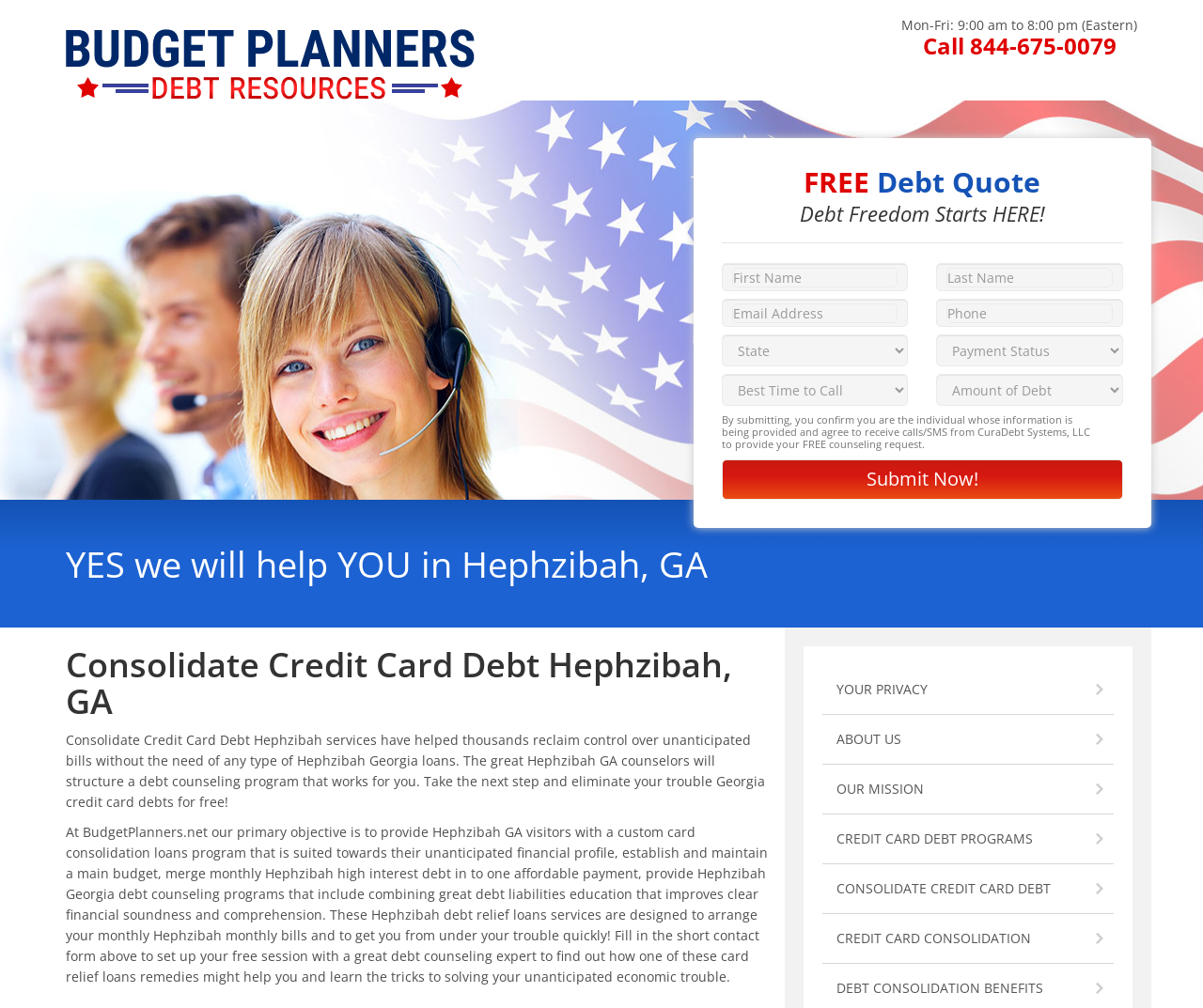Locate the bounding box coordinates of the segment that needs to be clicked to meet this instruction: "Click the 'YOUR PRIVACY' link".

[0.684, 0.659, 0.926, 0.708]